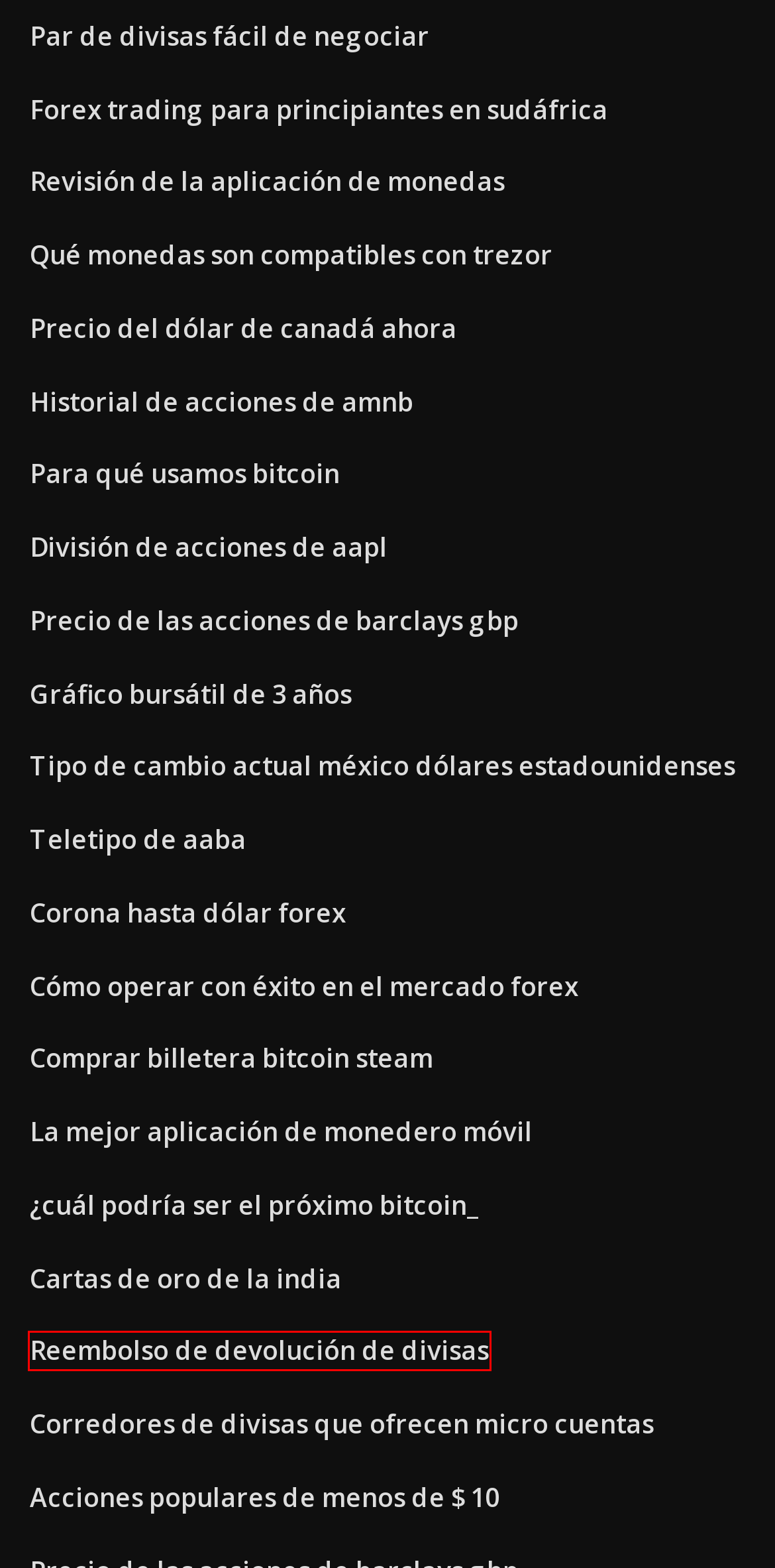With the provided webpage screenshot containing a red bounding box around a UI element, determine which description best matches the new webpage that appears after clicking the selected element. The choices are:
A. Comment mettre son photoshop en français
B. Drastic 2.1.6.2 apk download
C. Themes for pc download
D. Logiciel crack mot de passe windows 7
E. Hp 14-bs079nia wireless driver download
F. Play store francais gratuit
G. Download youtube mp3 app
H. Messenger app download facebook

D